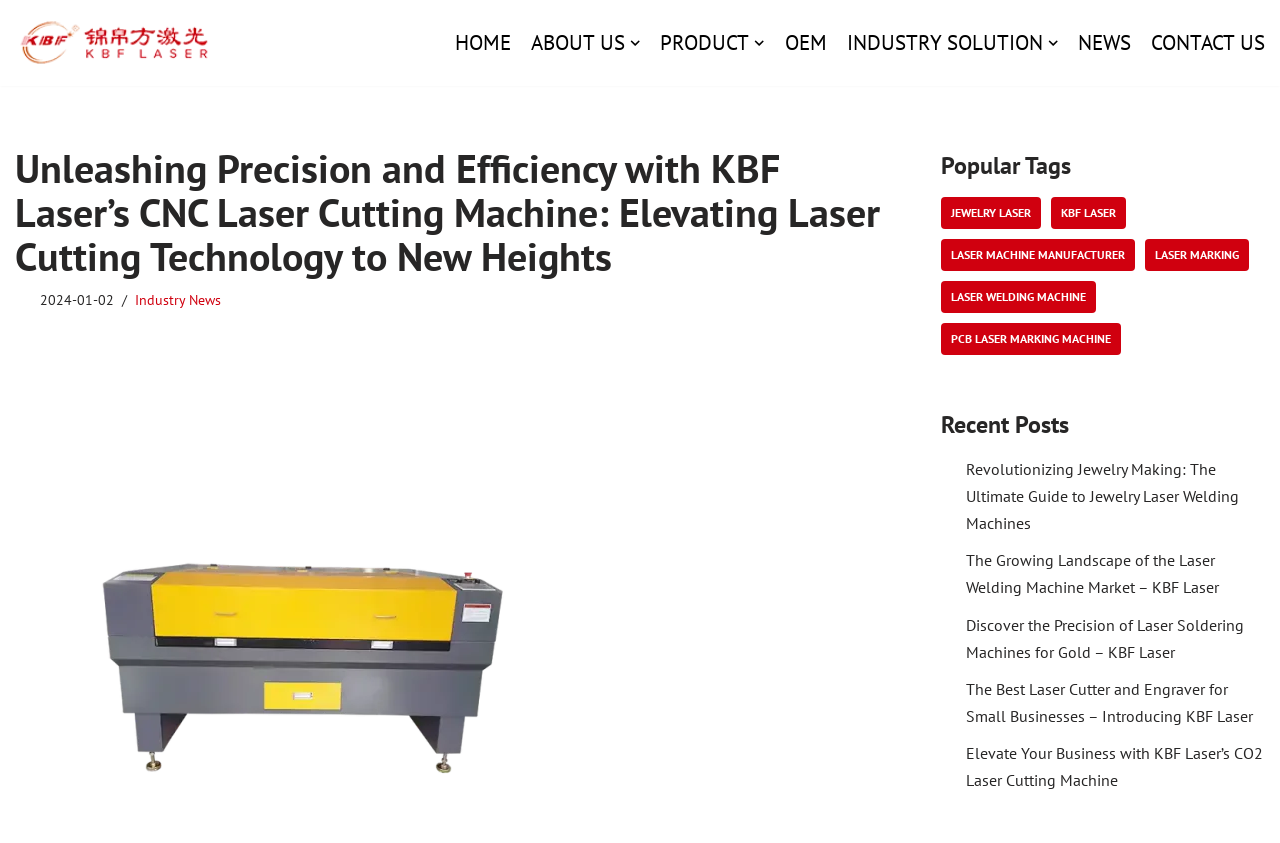Construct a comprehensive caption that outlines the webpage's structure and content.

The webpage is about KBF Laser, a company that provides CNC laser cutting machines. At the top, there is a navigation menu with links to different sections of the website, including "HOME", "ABOUT US", "PRODUCT", "OEM", "INDUSTRY SOLUTION", "NEWS", and "CONTACT US". Each of these links has an accompanying image.

Below the navigation menu, there is a heading that reads "Unleashing Precision and Efficiency with KBF Laser’s CNC Laser Cutting Machine: Elevating Laser Cutting Technology to New Heights". Next to this heading, there is a time stamp indicating the date "2024-01-02".

On the left side of the page, there is a section labeled "Industry News" with a link to it. Below this, there is a list of popular tags, including "jewelry laser", "KBF laser", "Laser Machine Manufacturer", "Laser marking", "laser welding machine", and "PCB laser marking machine". Each of these tags has a corresponding link.

On the right side of the page, there is a section labeled "Recent Posts" with a list of five article links, including "Revolutionizing Jewelry Making: The Ultimate Guide to Jewelry Laser Welding Machines", "The Growing Landscape of the Laser Welding Machine Market – KBF Laser", "Discover the Precision of Laser Soldering Machines for Gold – KBF Laser", "The Best Laser Cutter and Engraver for Small Businesses – Introducing KBF Laser", and "Elevate Your Business with KBF Laser’s CO2 Laser Cutting Machine".